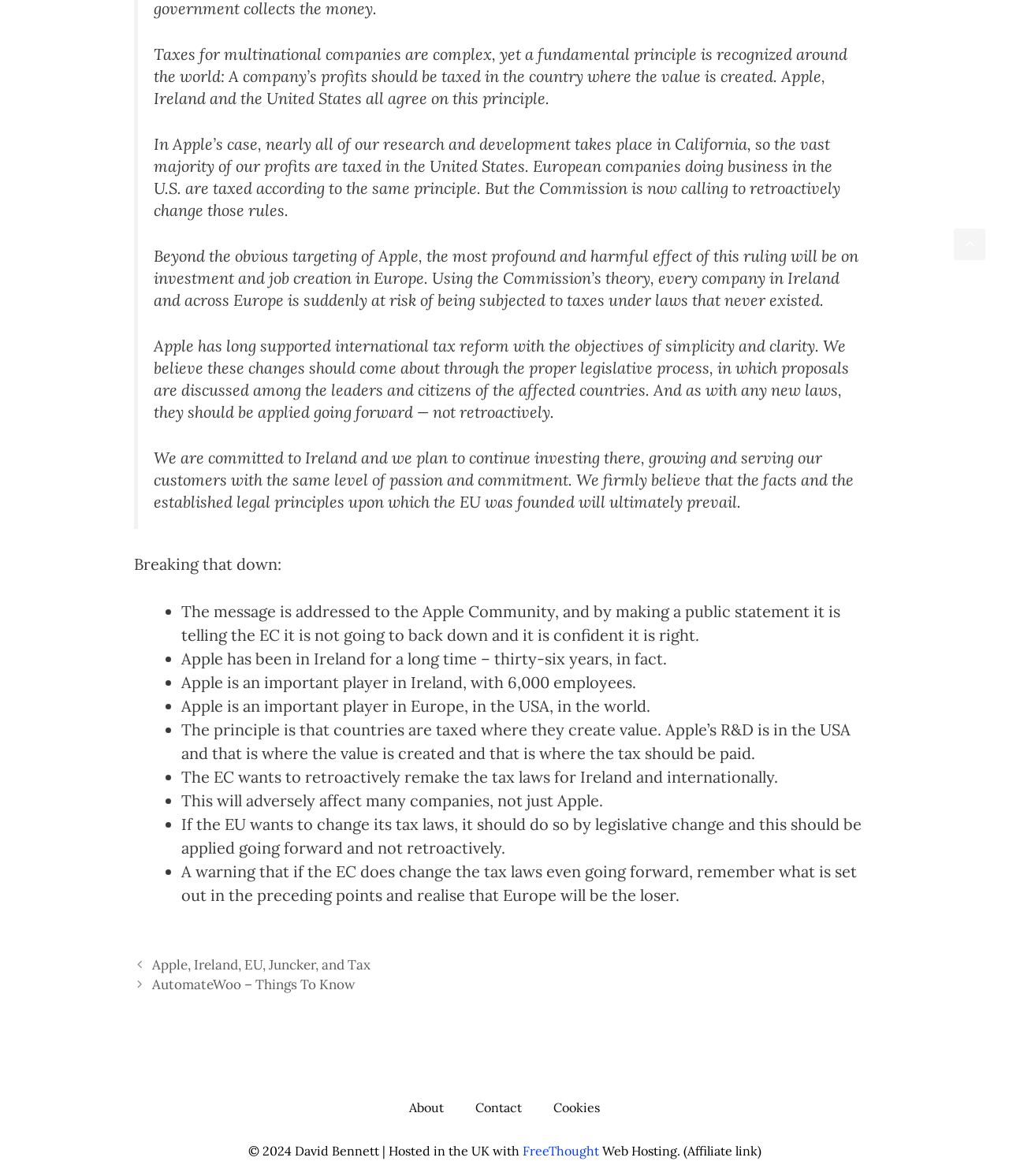Identify the bounding box coordinates for the UI element described as follows: "Cookies". Ensure the coordinates are four float numbers between 0 and 1, formatted as [left, top, right, bottom].

[0.533, 0.927, 0.61, 0.957]